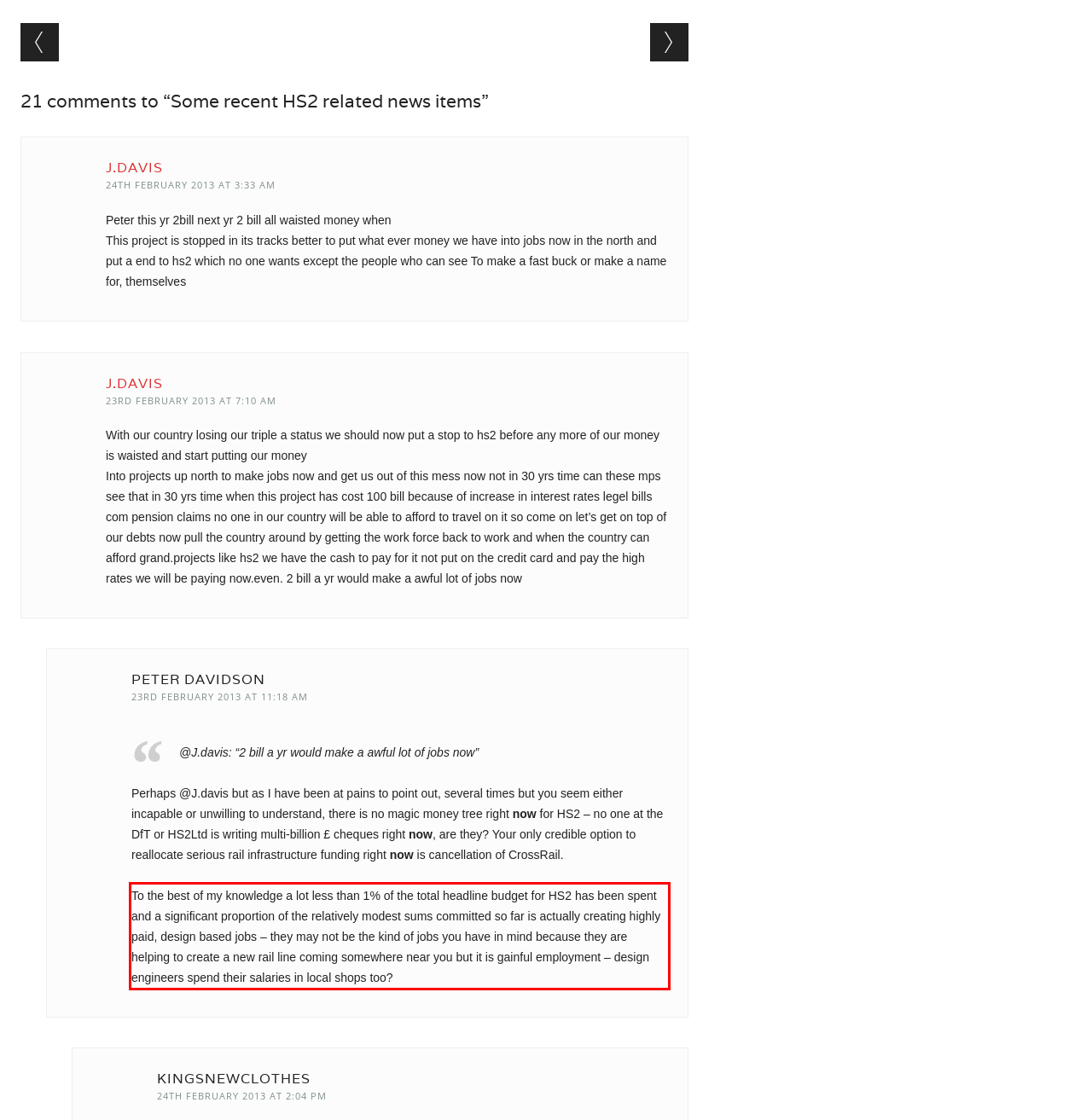Given a screenshot of a webpage, locate the red bounding box and extract the text it encloses.

To the best of my knowledge a lot less than 1% of the total headline budget for HS2 has been spent and a significant proportion of the relatively modest sums committed so far is actually creating highly paid, design based jobs – they may not be the kind of jobs you have in mind because they are helping to create a new rail line coming somewhere near you but it is gainful employment – design engineers spend their salaries in local shops too?